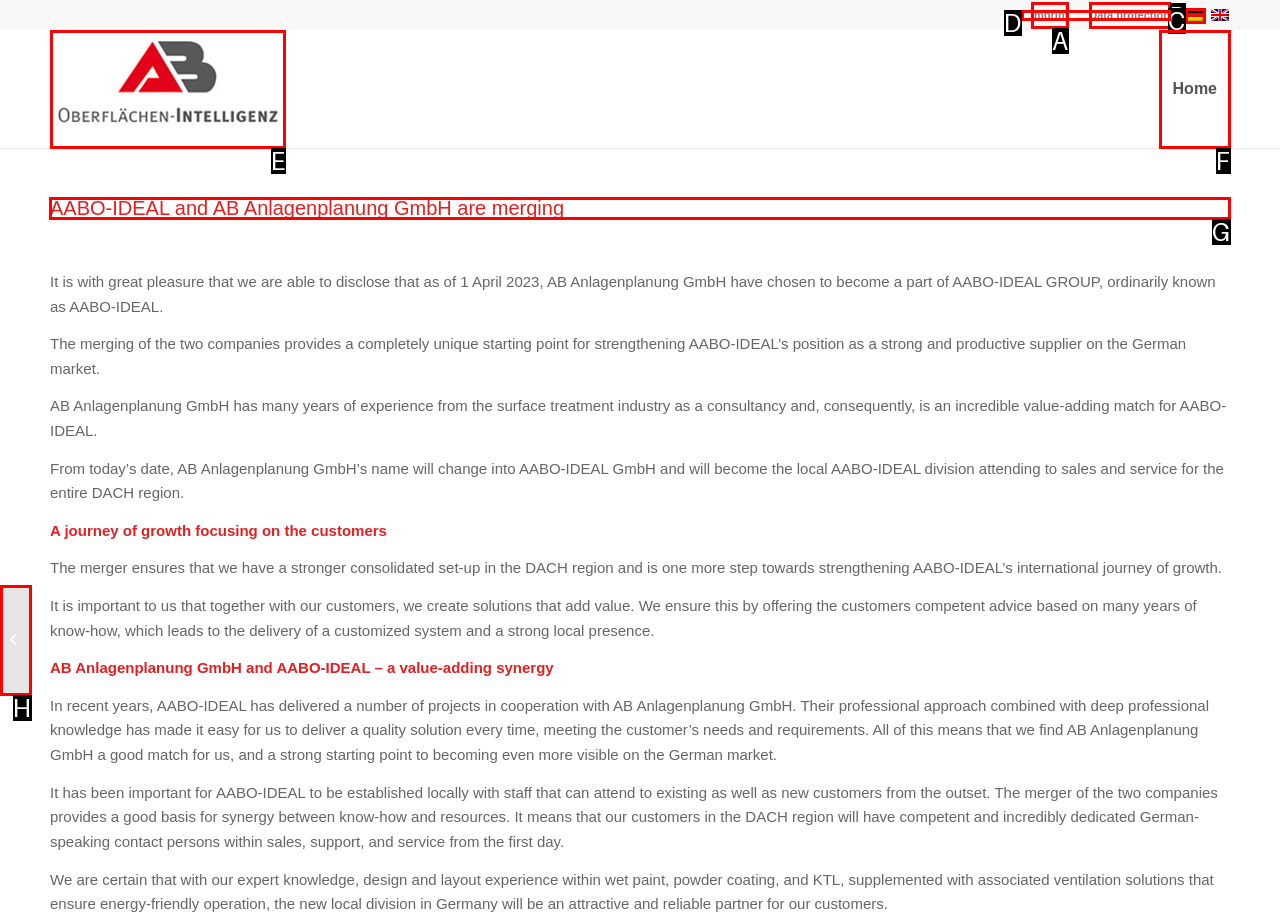Select the UI element that should be clicked to execute the following task: Read more about the merger
Provide the letter of the correct choice from the given options.

G